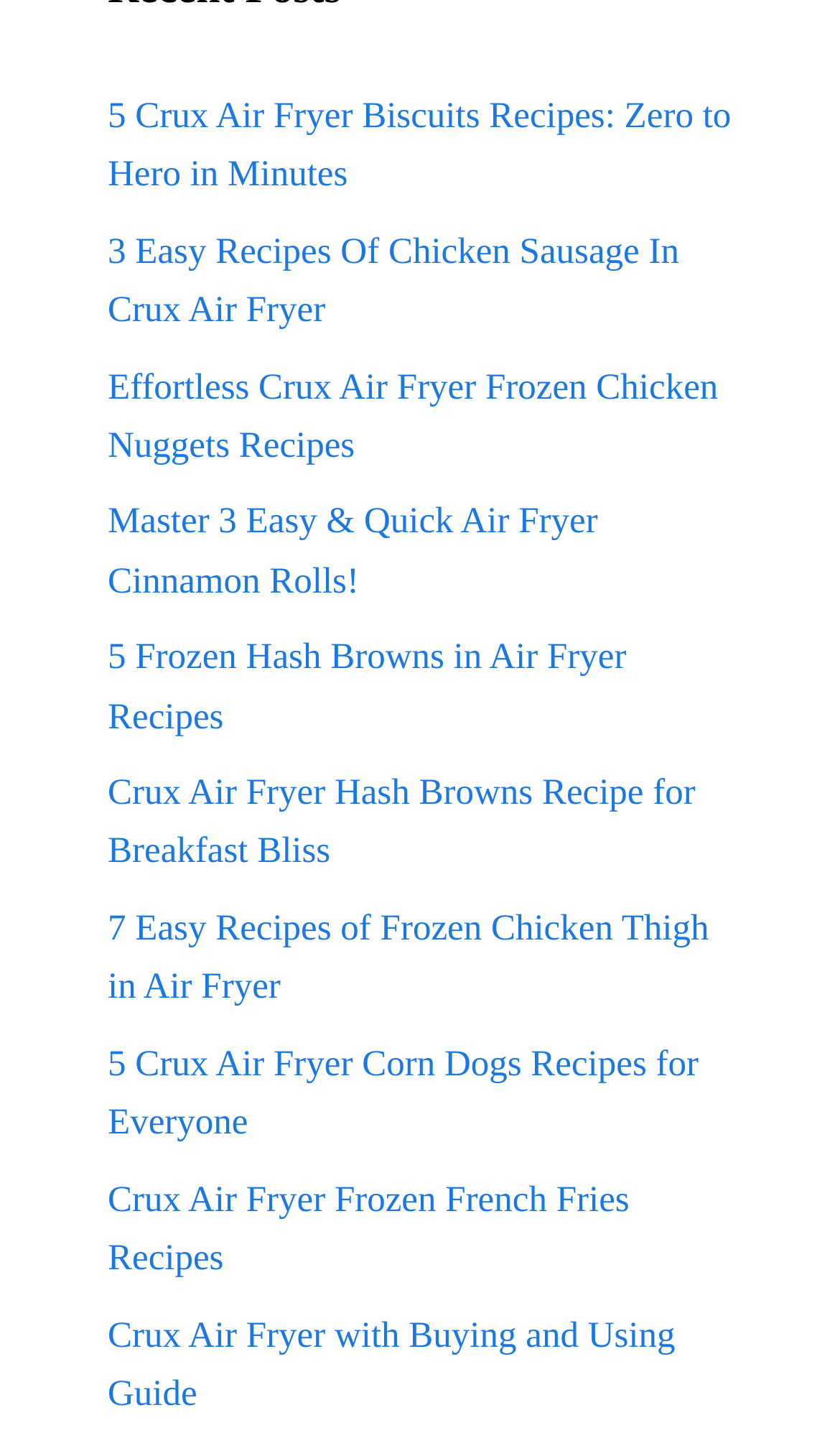Please identify the bounding box coordinates of the element's region that I should click in order to complete the following instruction: "Check out 5 Frozen Hash Browns in Air Fryer Recipes". The bounding box coordinates consist of four float numbers between 0 and 1, i.e., [left, top, right, bottom].

[0.128, 0.444, 0.746, 0.514]